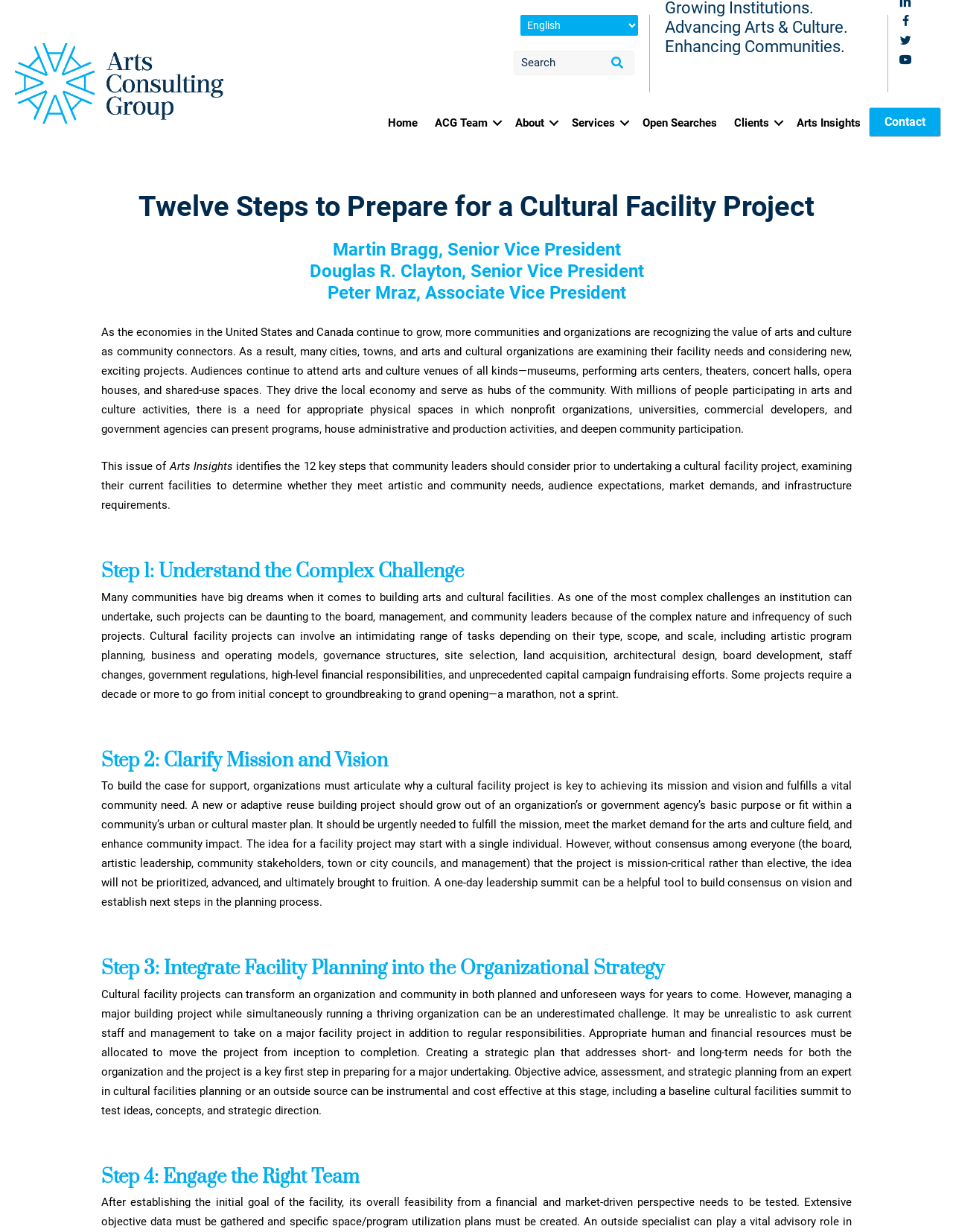Identify the bounding box coordinates for the element you need to click to achieve the following task: "Contact us". The coordinates must be four float values ranging from 0 to 1, formatted as [left, top, right, bottom].

[0.912, 0.087, 0.988, 0.111]